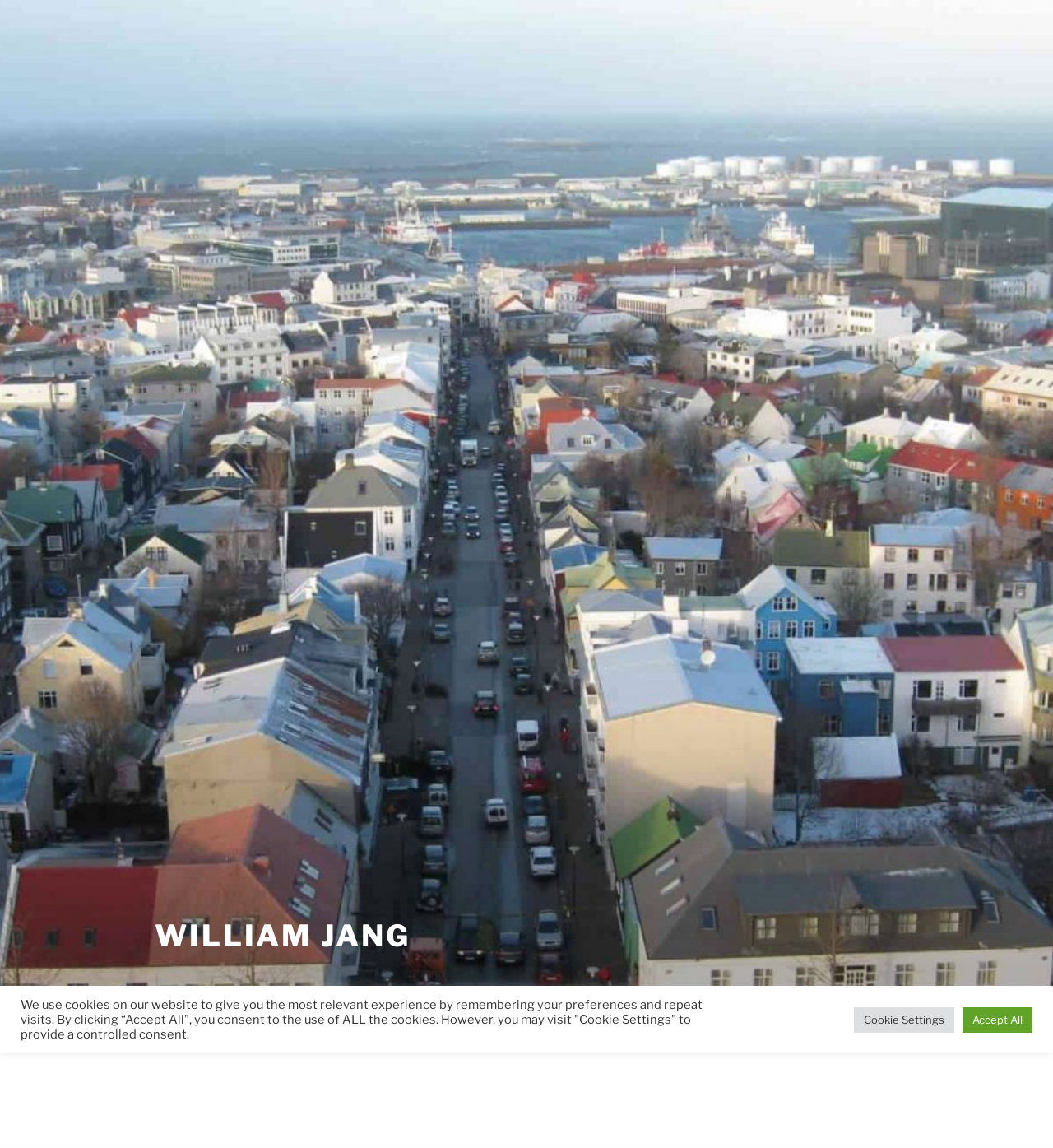Consider the image and give a detailed and elaborate answer to the question: 
What is the name of the person on this webpage?

The name 'William Jang' is mentioned as a heading on the webpage, and it is also a link. This suggests that the webpage is about William Jang, and he is likely the owner or creator of the webpage.